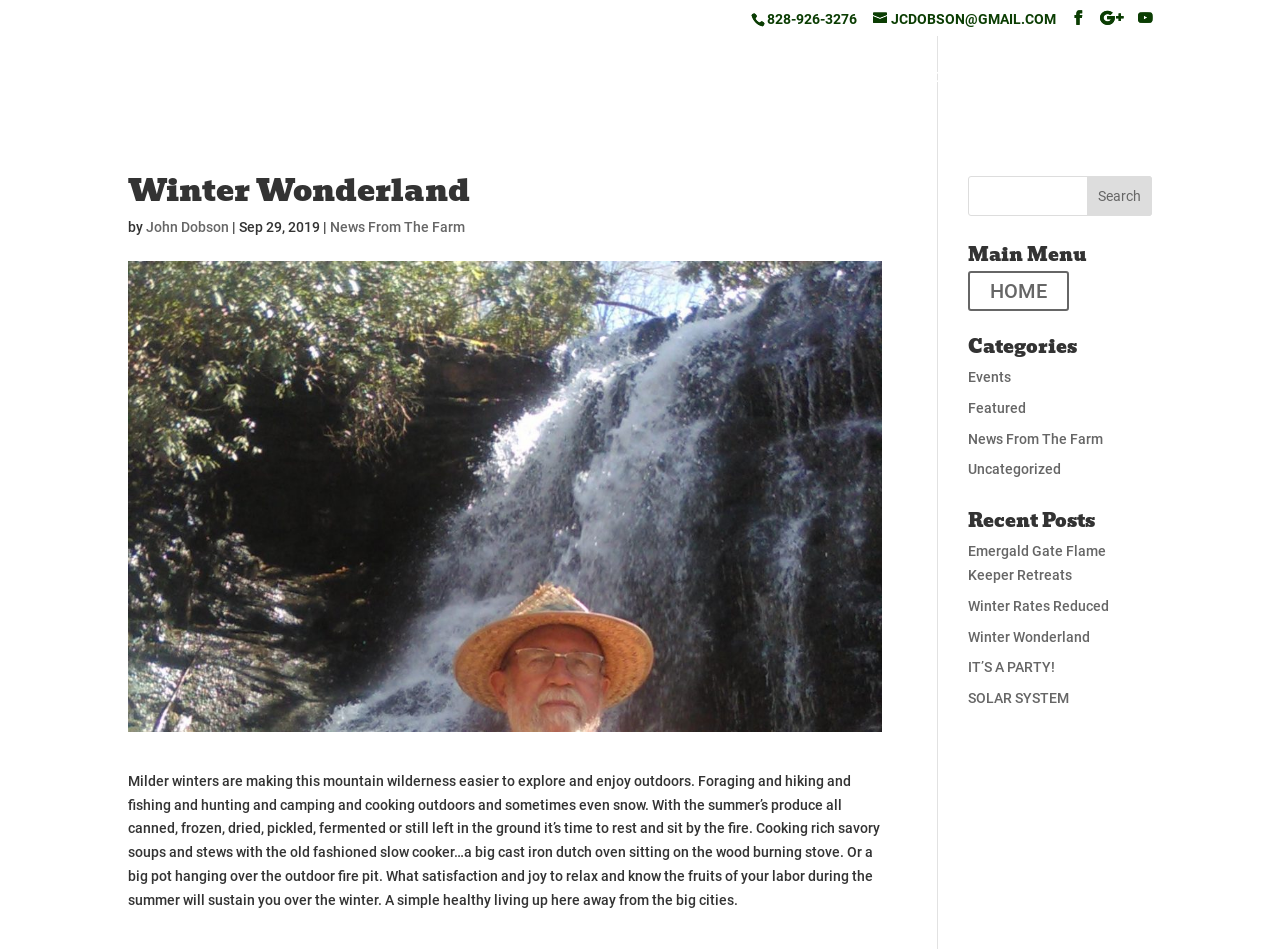What are the categories listed in the webpage?
Please interpret the details in the image and answer the question thoroughly.

I found the categories by looking at the link elements located below the heading 'Categories' which lists the categories as Events, Featured, News From The Farm, and Uncategorized.